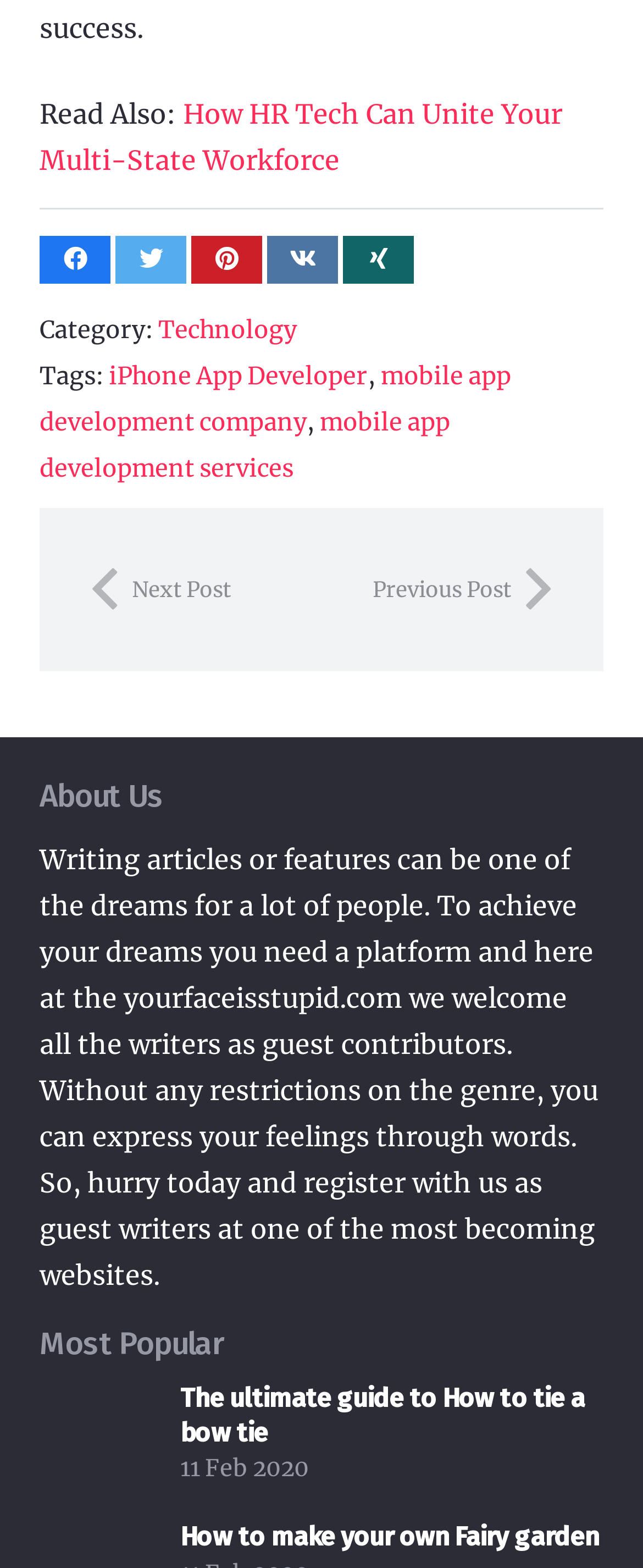Specify the bounding box coordinates for the region that must be clicked to perform the given instruction: "Learn about mobile app development company".

[0.062, 0.23, 0.795, 0.279]